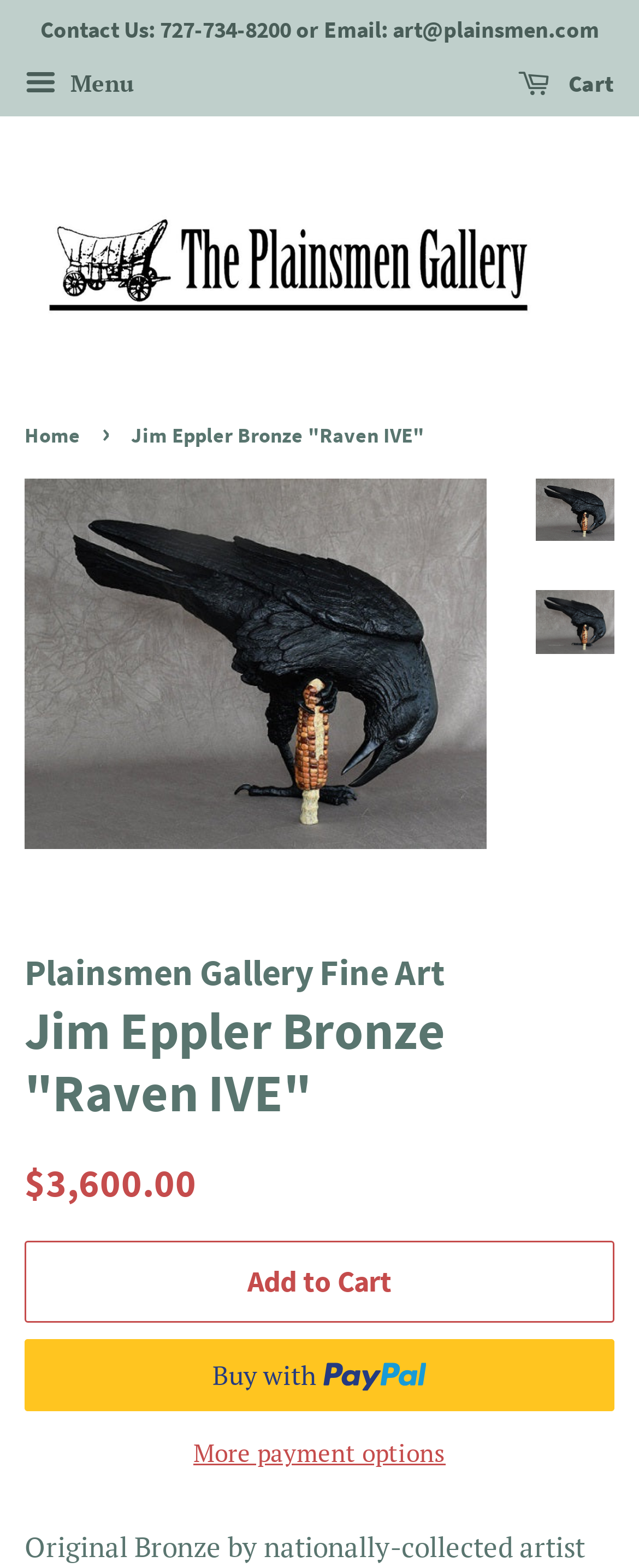Please identify the bounding box coordinates of the element on the webpage that should be clicked to follow this instruction: "Add to Cart". The bounding box coordinates should be given as four float numbers between 0 and 1, formatted as [left, top, right, bottom].

[0.038, 0.791, 0.962, 0.844]